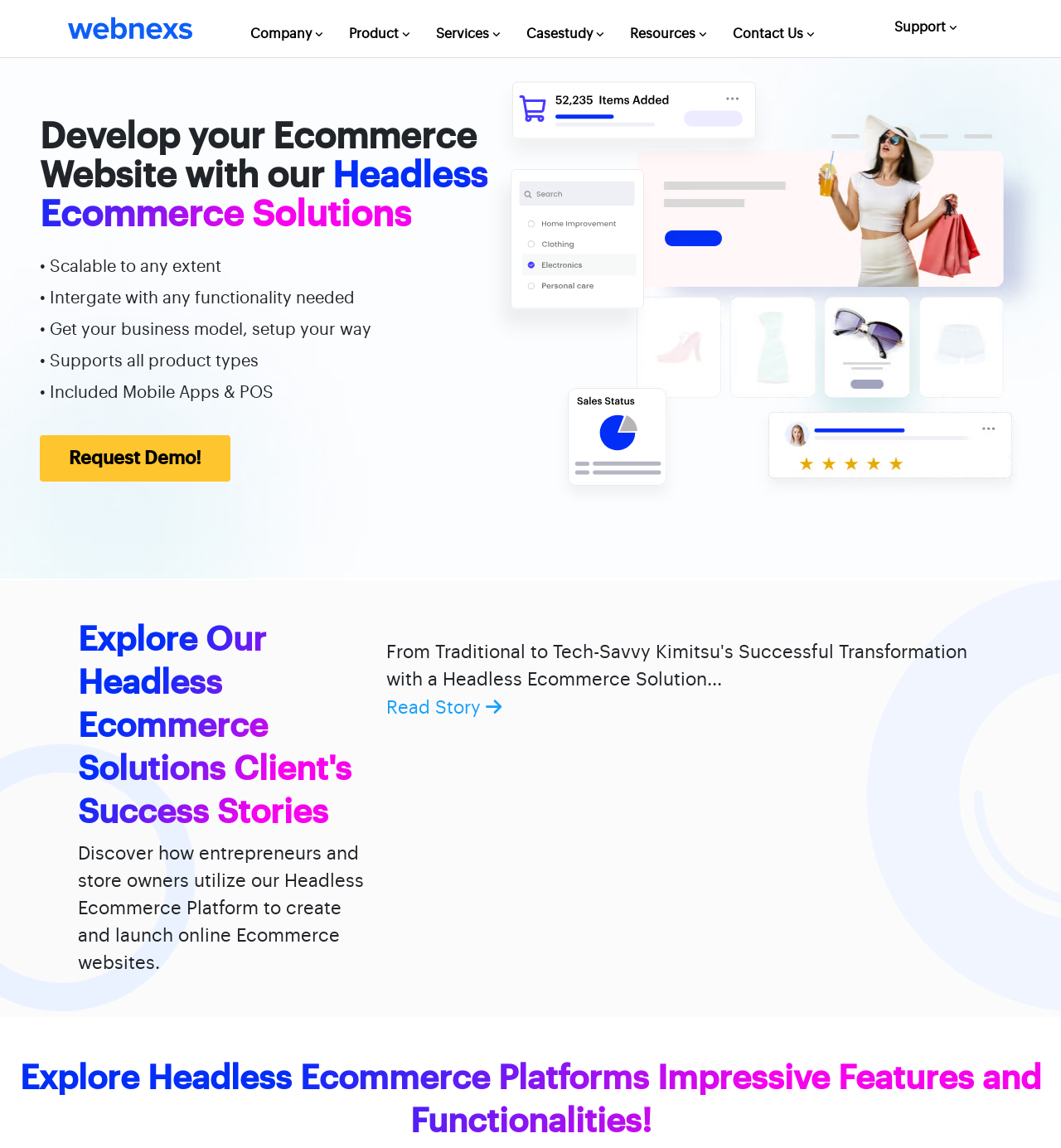Convey a detailed summary of the webpage, mentioning all key elements.

The webpage is about Webnexs Headless Ecommerce Platform, which allows users to build a fast and intuitive online store. At the top left corner, there is a logo link, accompanied by an image of the logo. 

To the right of the logo, there are seven navigation links: Company, Product, Services, Casestudy, Resources, Contact Us, and Support. These links are aligned horizontally and take up a significant portion of the top section of the page.

Below the navigation links, there is a heading that reads "Develop your Ecommerce Website with our Headless Ecommerce Solutions". This heading is followed by five bullet points that highlight the benefits of using the platform, including scalability, integration with any functionality, and support for all product types.

To the right of the bullet points, there is a call-to-action link "Request Demo!" and several images showcasing the features of the Headless Ecommerce Platform, including mobile apps, POS, and search functionality.

Further down the page, there is a heading that reads "Explore Our Headless Ecommerce Solutions Client's Success Stories". Below this heading, there is a paragraph of text that invites users to discover how entrepreneurs and store owners have utilized the platform to create and launch online ecommerce websites. 

Next to the paragraph, there is an image and a button that reads "Read Story", which likely leads to a case study or success story. At the very bottom of the page, there is a heading that reads "Explore Headless Ecommerce Platforms Impressive Features and Functionalities!", which may lead to a more detailed exploration of the platform's features.